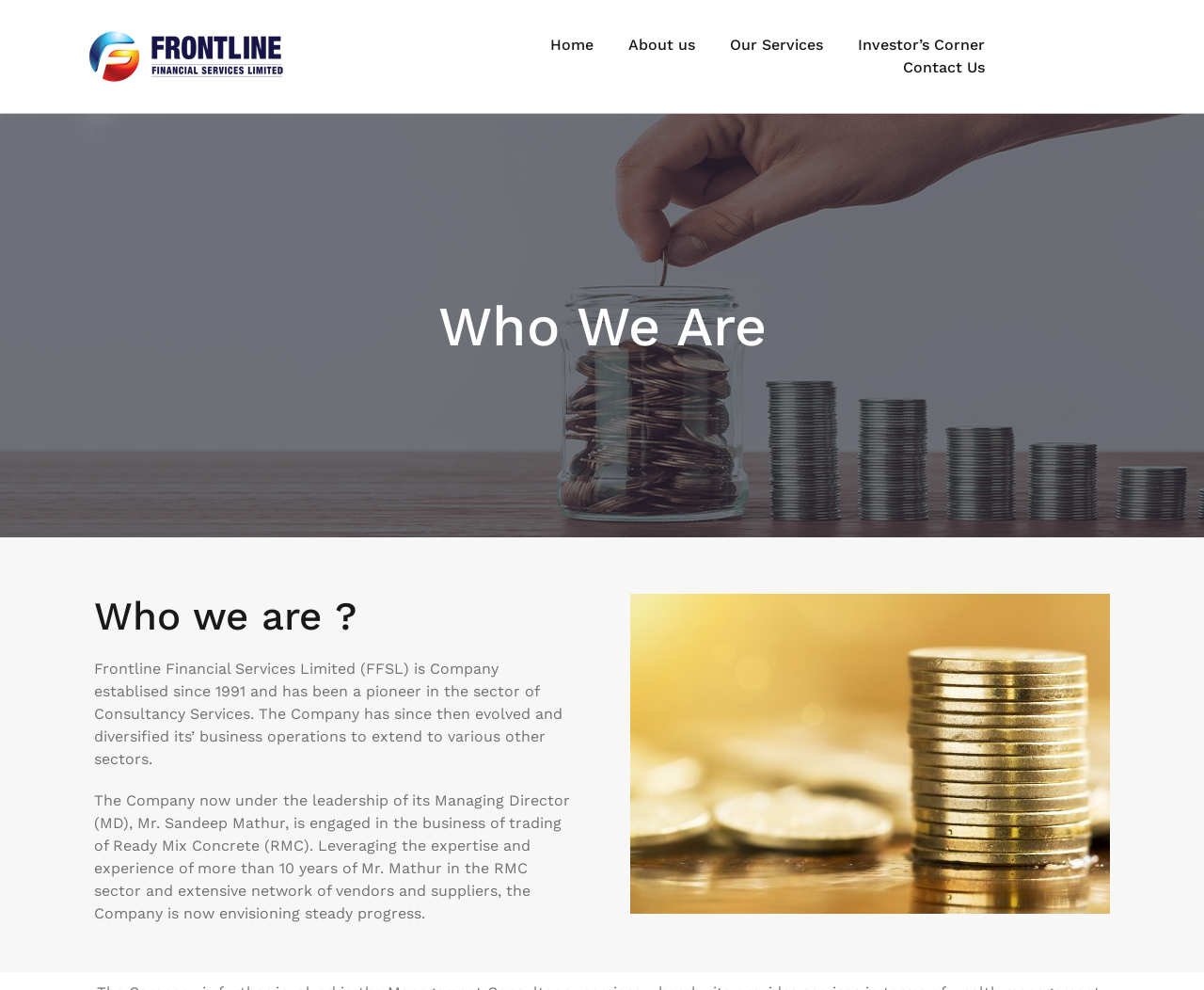Extract the top-level heading from the webpage and provide its text.

Who We Are